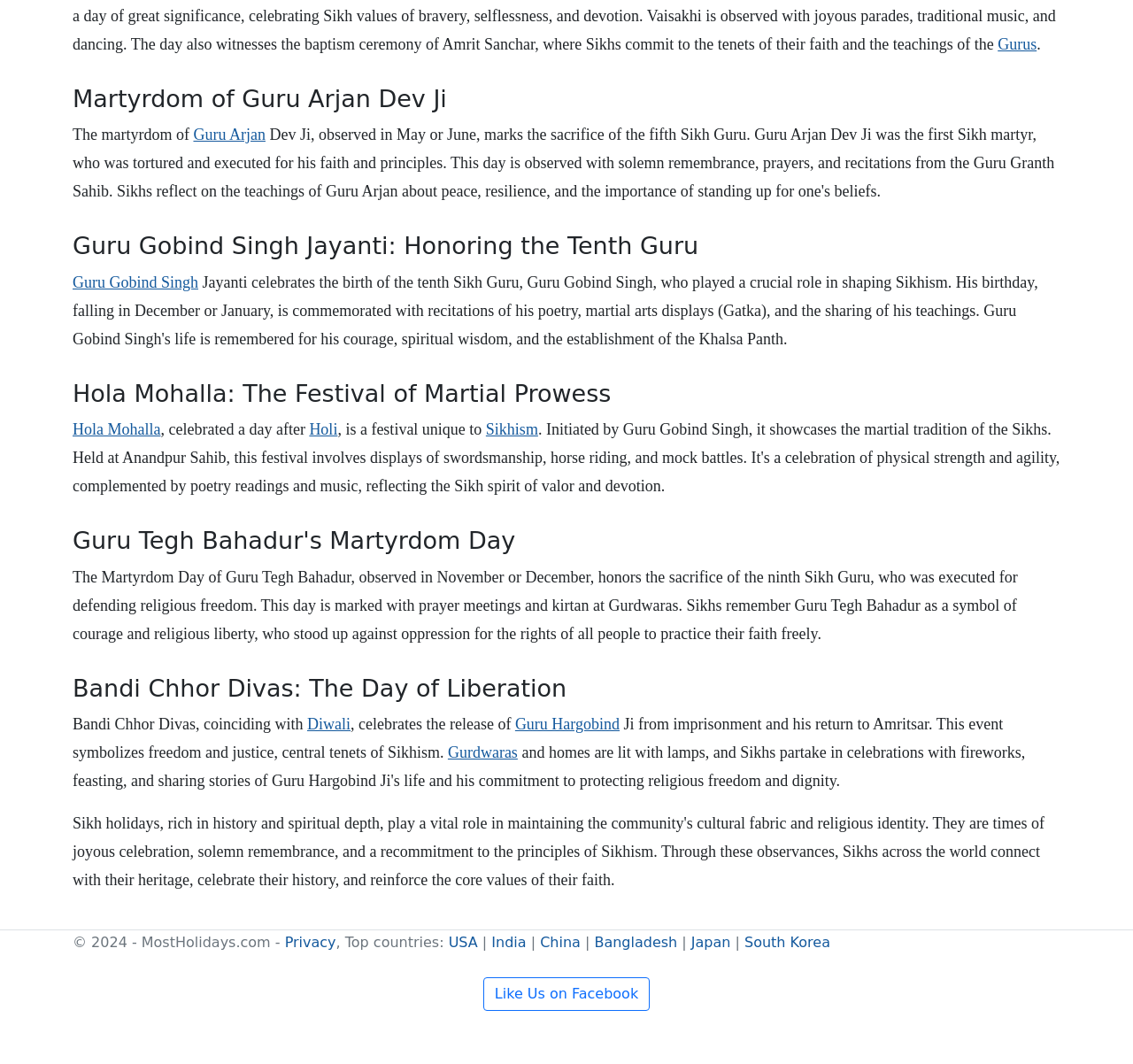Determine the bounding box coordinates of the region to click in order to accomplish the following instruction: "View the 'Yellow-blotched Map Turtle' image". Provide the coordinates as four float numbers between 0 and 1, specifically [left, top, right, bottom].

None